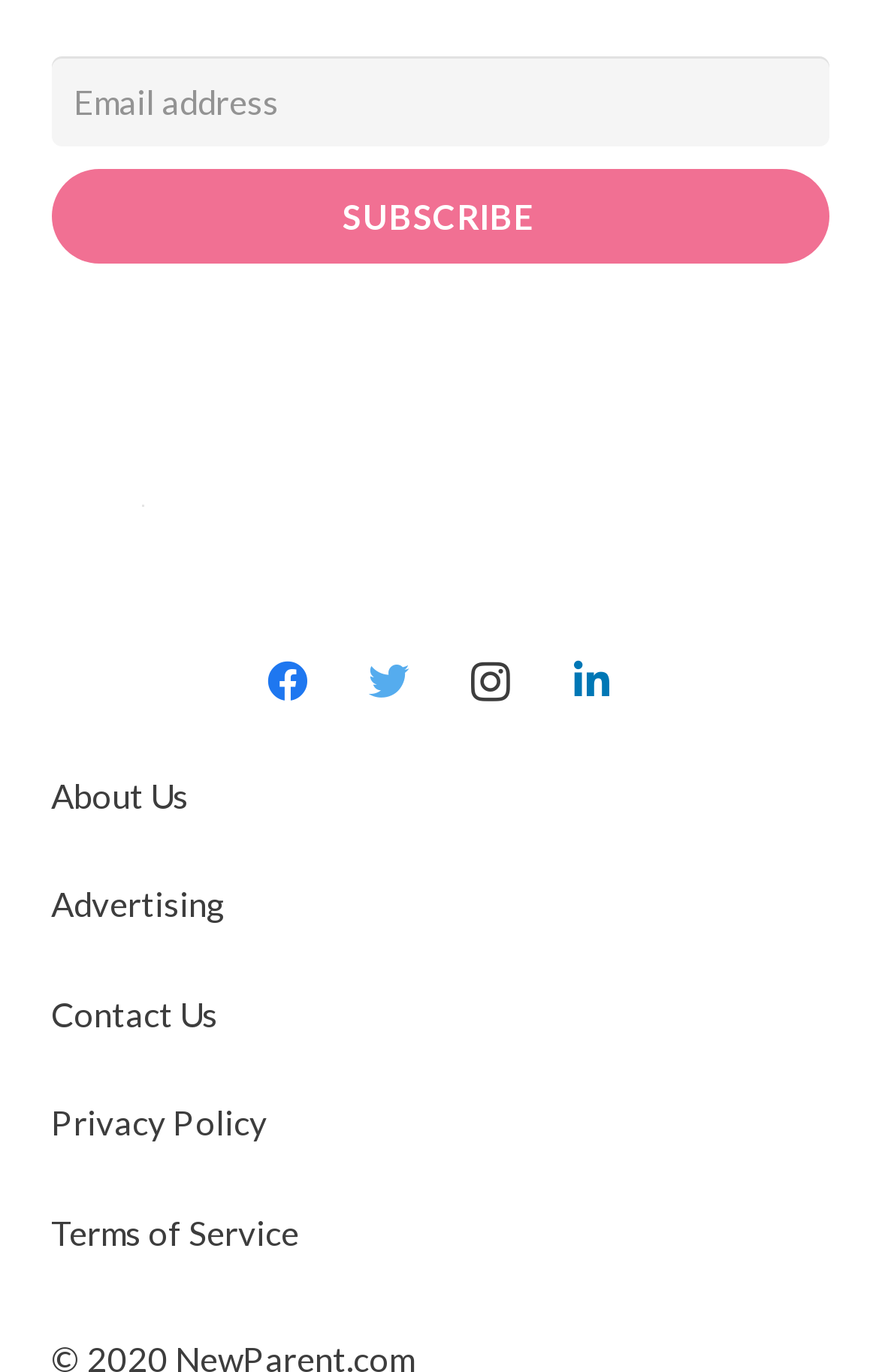What is the logo of the website?
Using the visual information, answer the question in a single word or phrase.

newparent logo